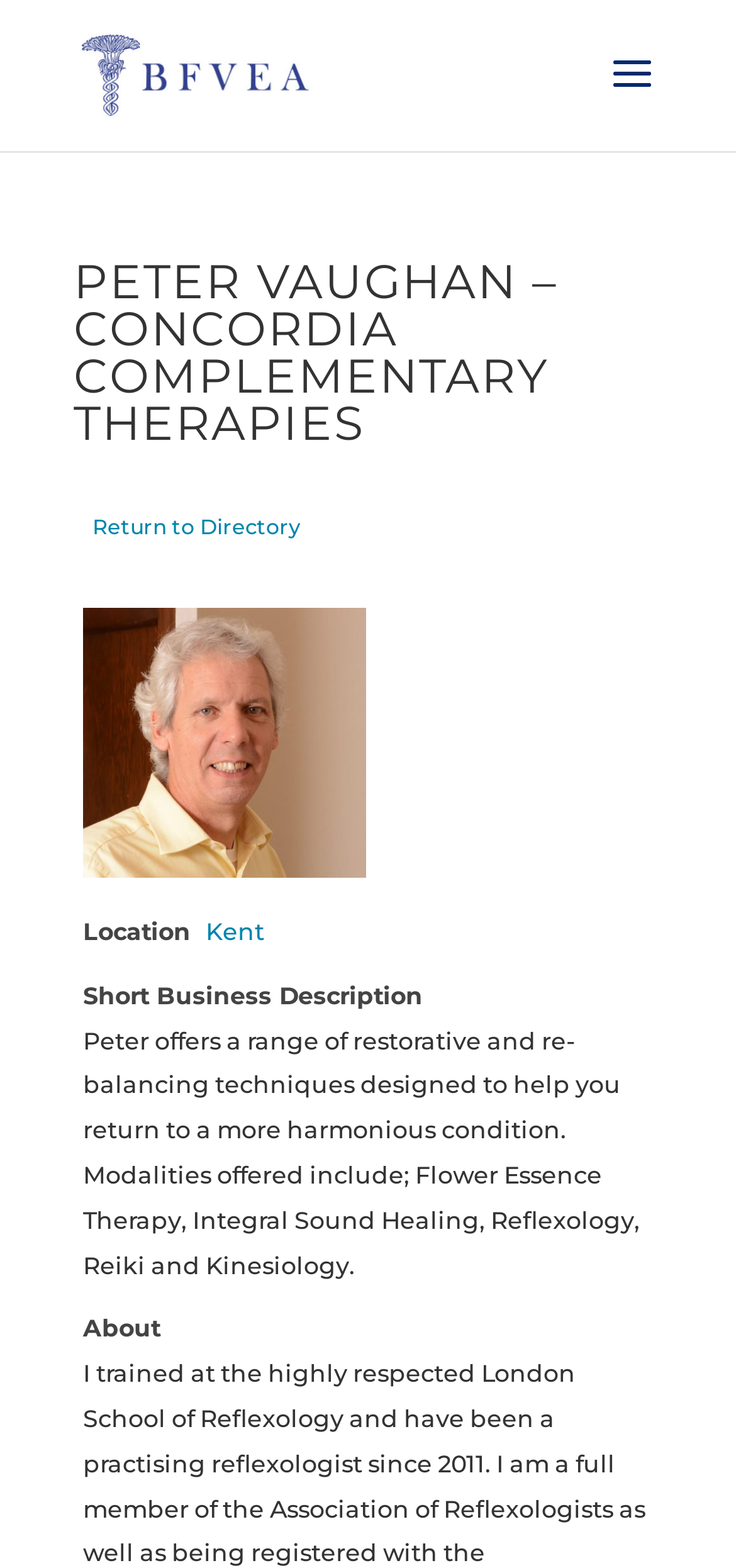How many modalities are offered by Peter Vaughan?
Provide a concise answer using a single word or phrase based on the image.

5